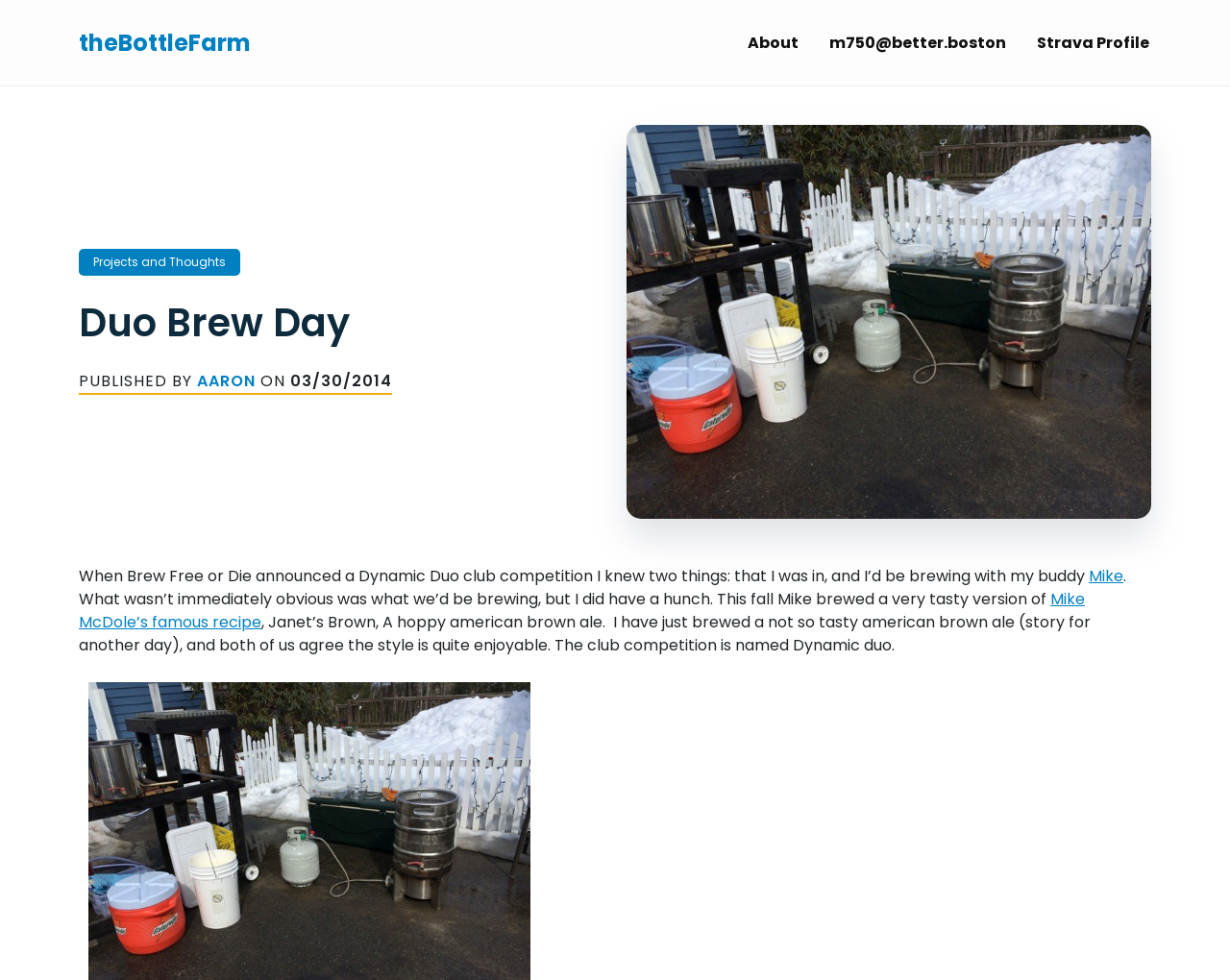What is the name of the recipe mentioned in the article? Observe the screenshot and provide a one-word or short phrase answer.

Janet’s Brown